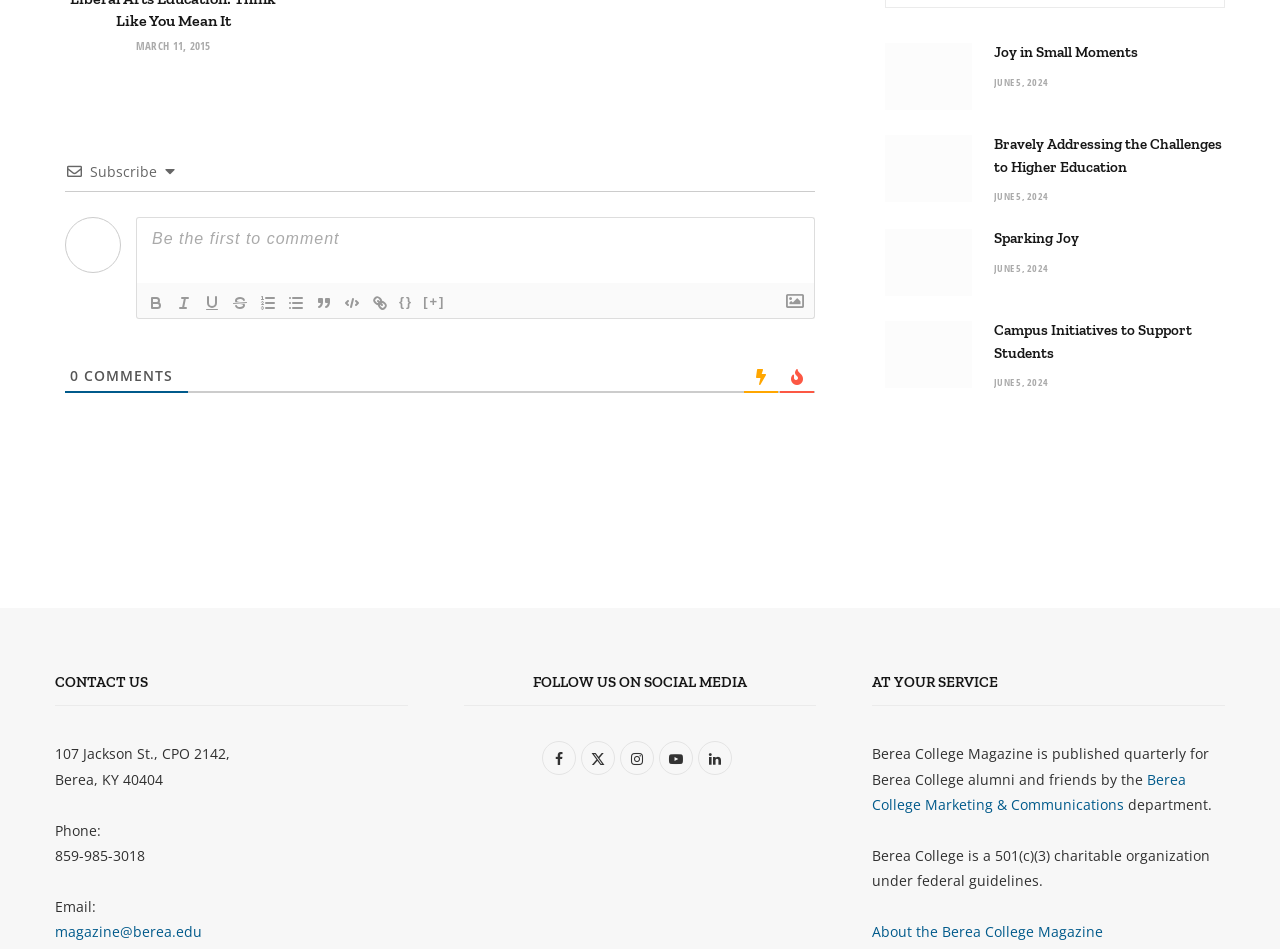Find the bounding box coordinates of the UI element according to this description: "Berea College Marketing & Communications".

[0.681, 0.811, 0.927, 0.858]